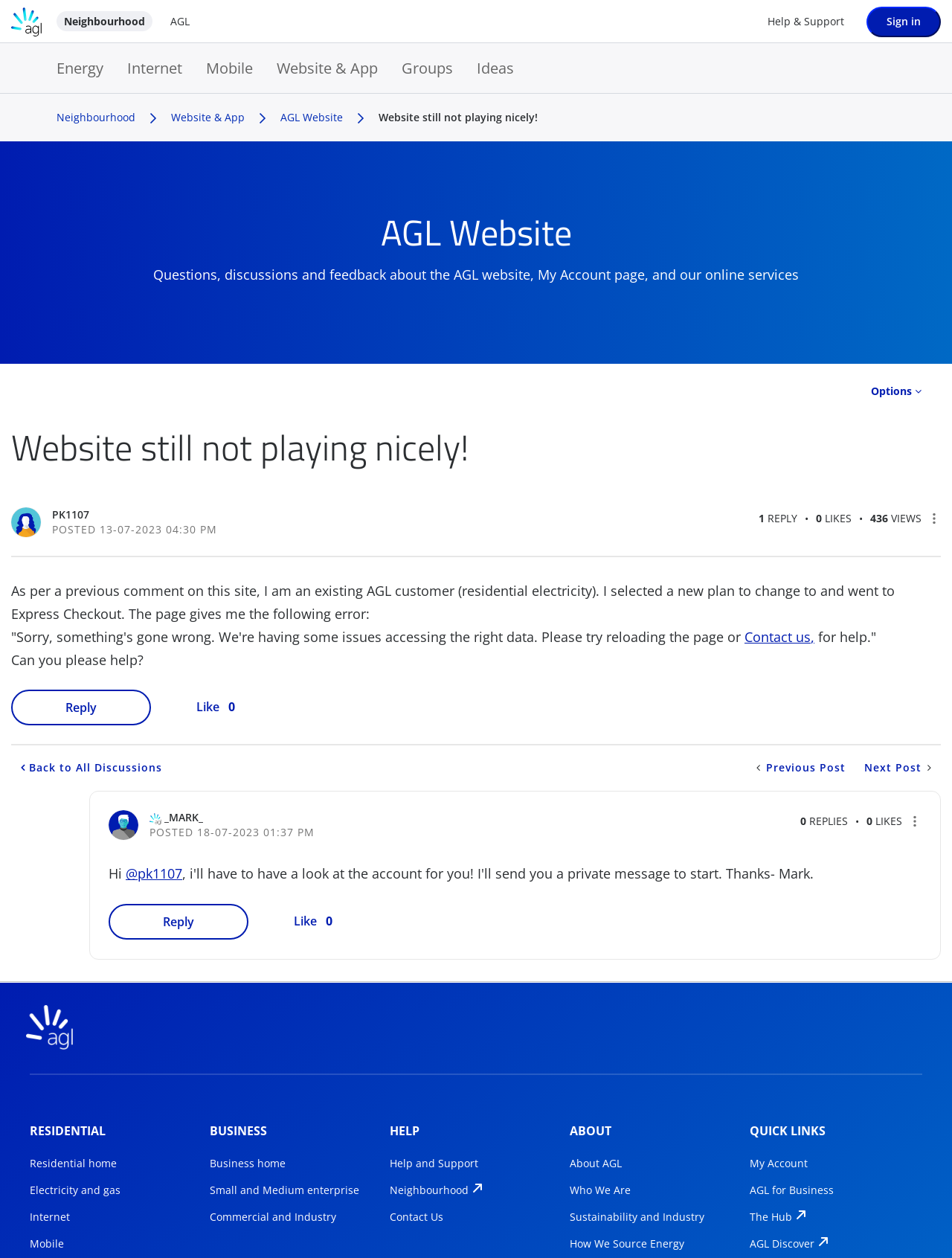Identify the bounding box coordinates of the specific part of the webpage to click to complete this instruction: "Reply to the post".

[0.012, 0.548, 0.159, 0.577]